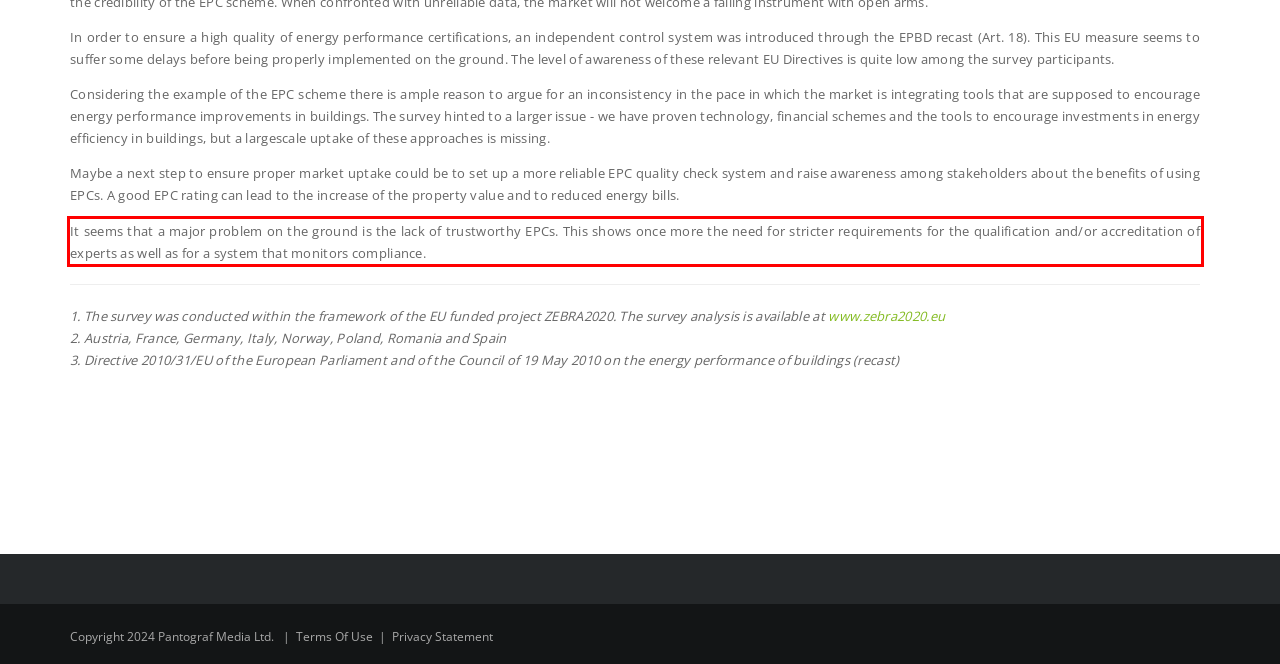You have a screenshot of a webpage with a red bounding box. Identify and extract the text content located inside the red bounding box.

It seems that a major problem on the ground is the lack of trustworthy EPCs. This shows once more the need for stricter requirements for the qualification and/or accreditation of experts as well as for a system that monitors compliance.